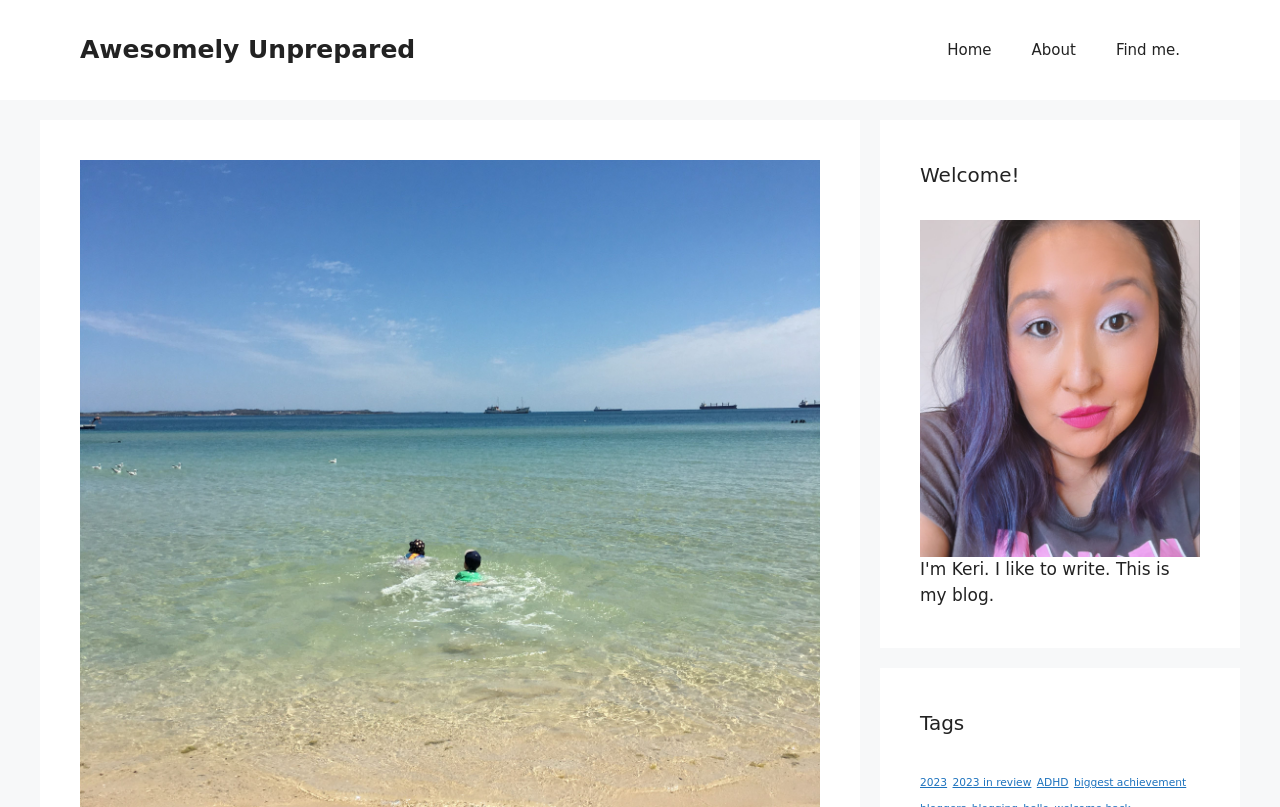Can you extract the headline from the webpage for me?

2019: Week 4